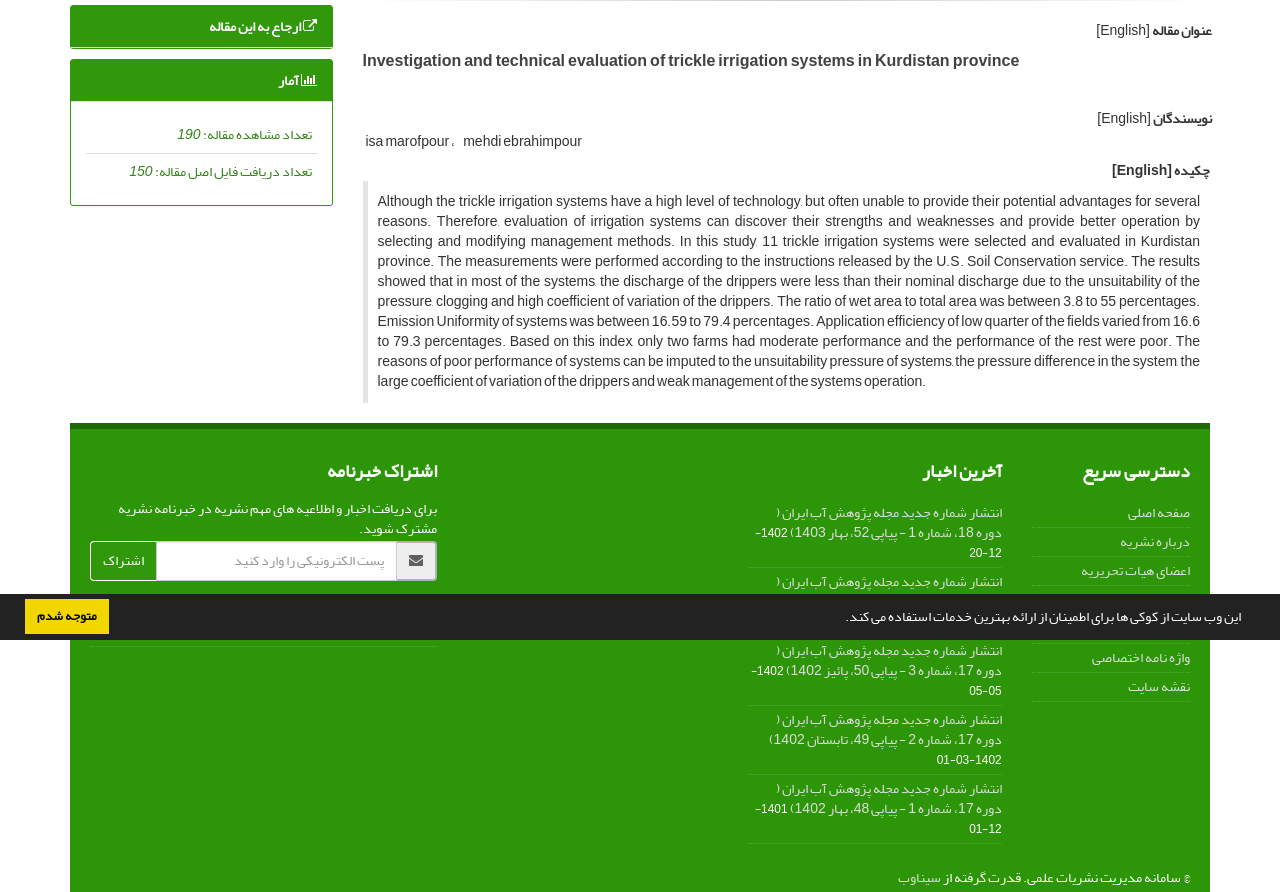Highlight the bounding box of the UI element that corresponds to this description: "Scarlett Watson".

None